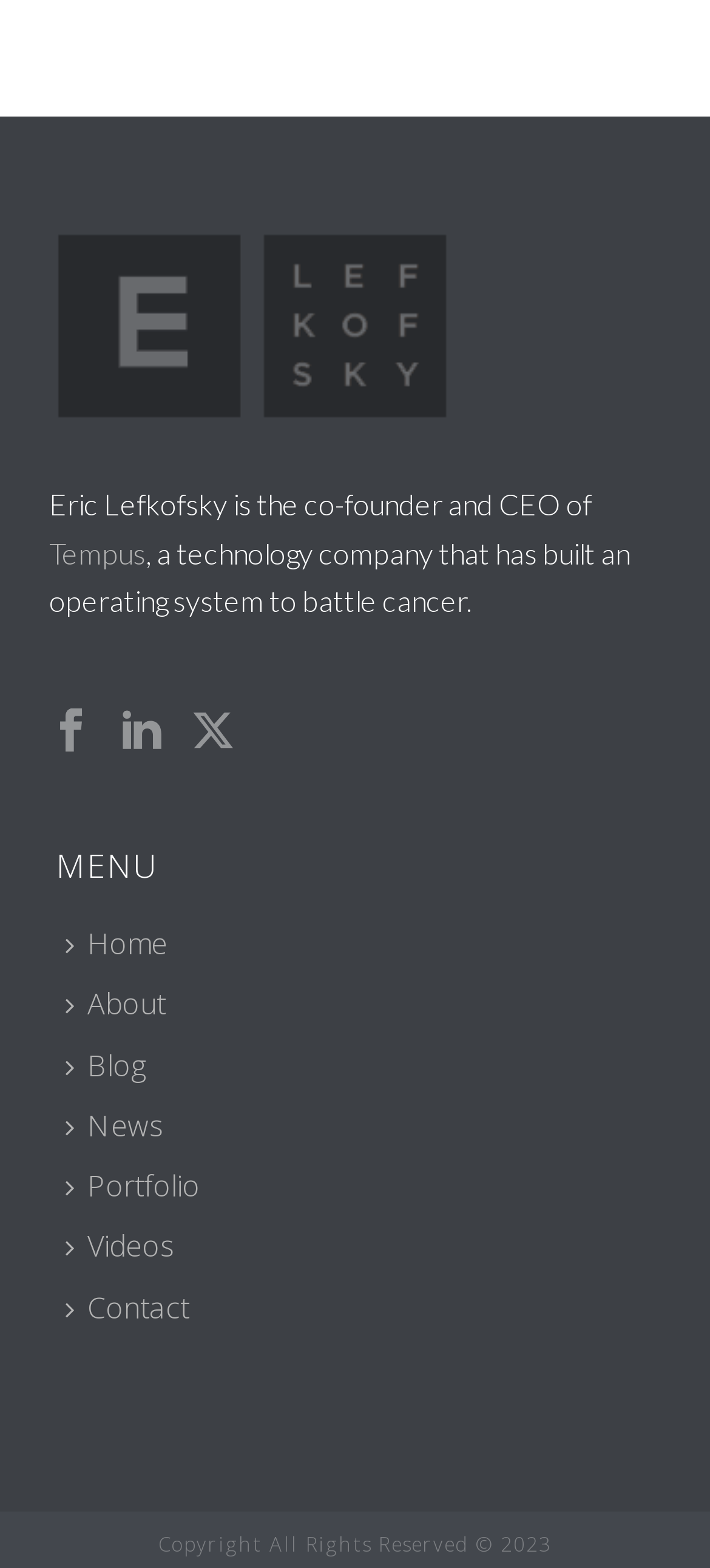Please locate the bounding box coordinates of the element that should be clicked to achieve the given instruction: "Follow Tempus on LinkedIn".

[0.169, 0.452, 0.231, 0.482]